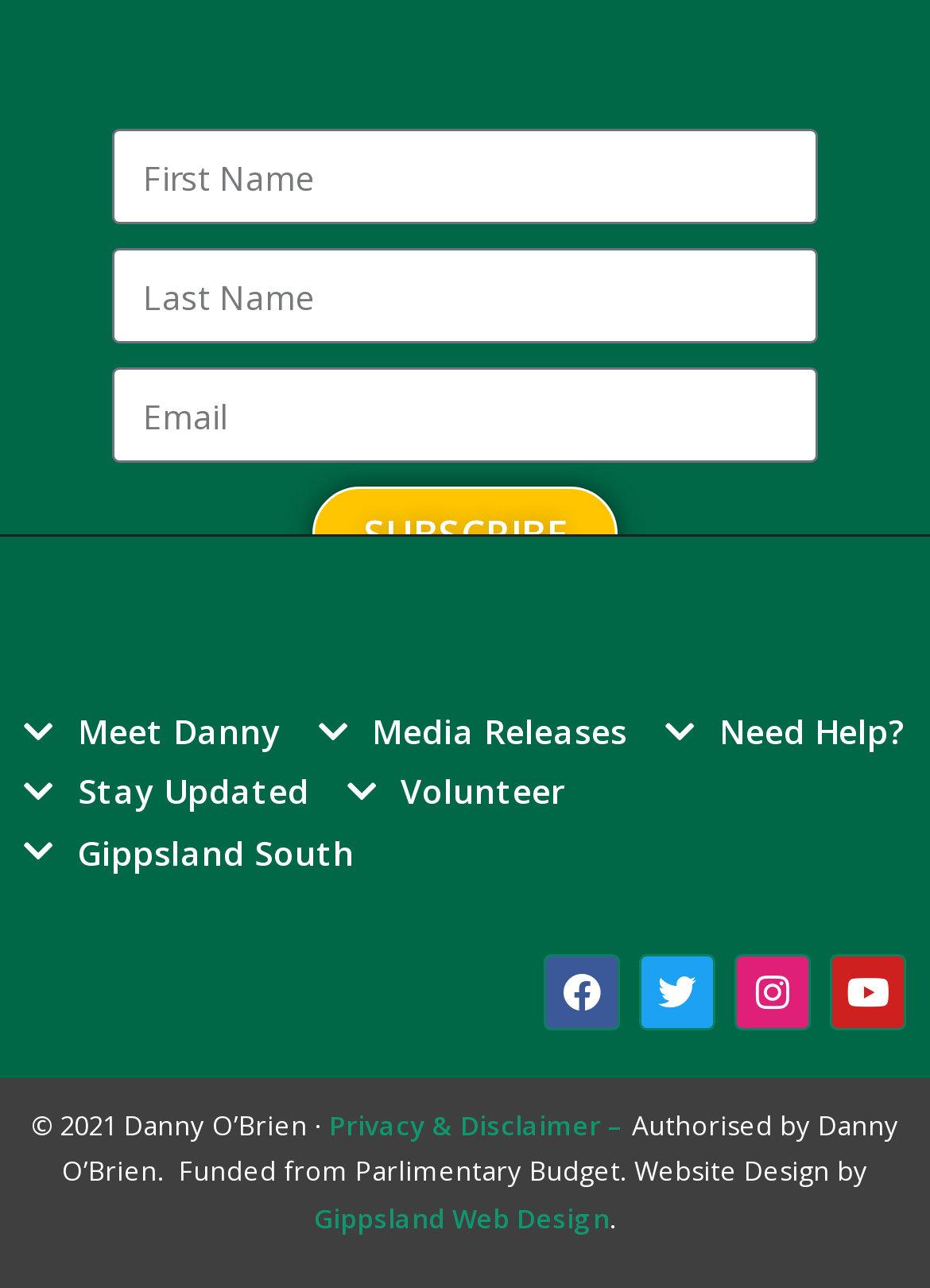Please identify the bounding box coordinates of the region to click in order to complete the task: "Click subscribe". The coordinates must be four float numbers between 0 and 1, specified as [left, top, right, bottom].

[0.337, 0.378, 0.663, 0.453]